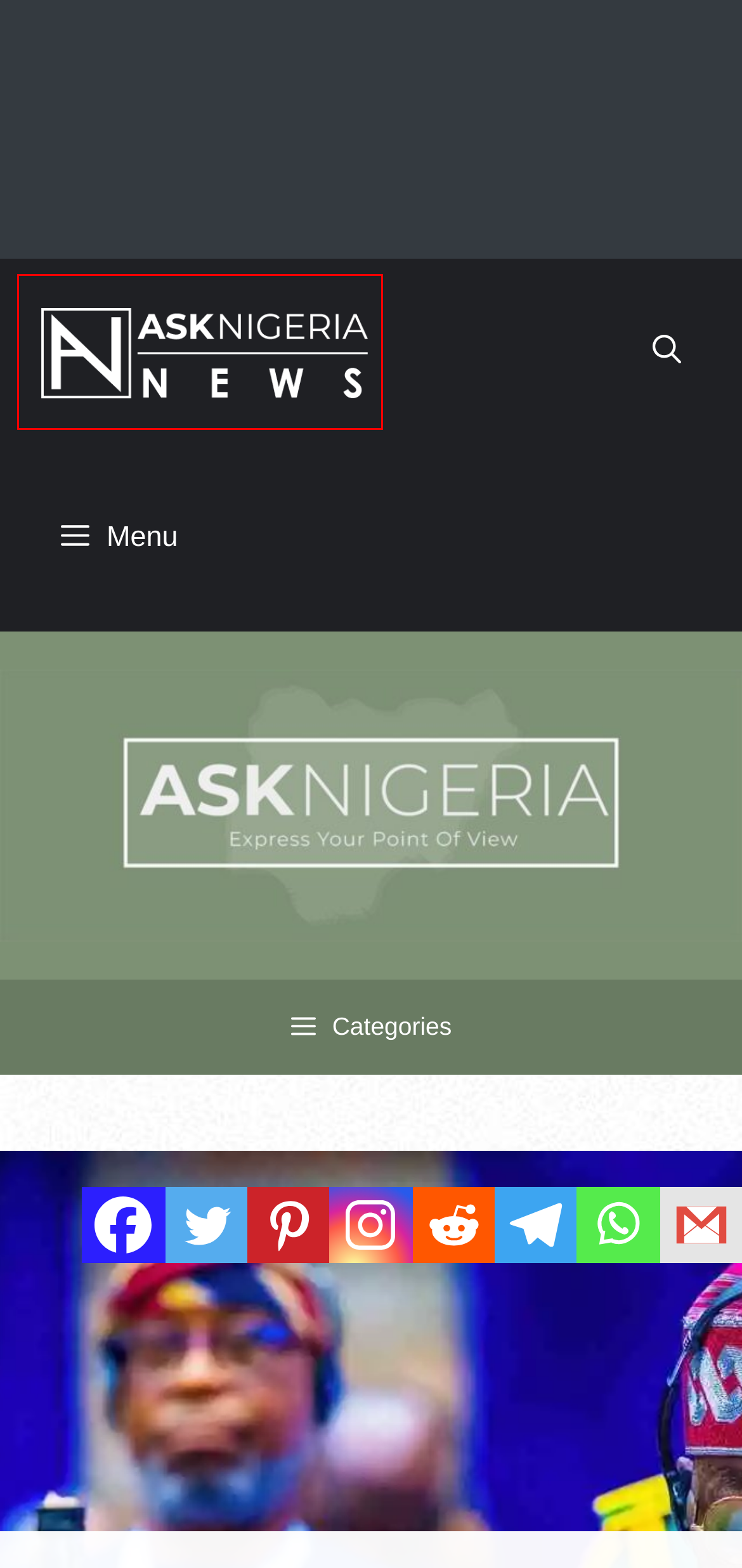You are given a screenshot of a webpage with a red bounding box around an element. Choose the most fitting webpage description for the page that appears after clicking the element within the red bounding box. Here are the candidates:
A. Home - Ask Nigeria
B. Ethanol industry can boost Nigeria's economy - Ask Nigeria
C. Legal - Ask Nigeria Legal
D. Privacy Policy CA - Ask Nigeria
E. Mercy Kelani, Author at Ask Nigeria
F. UNICEF
G. Medical - Ask Nigeria Medical
H. AI Market in Nig. could reach $4.64bn in 2030 - Ask Nigeria

A